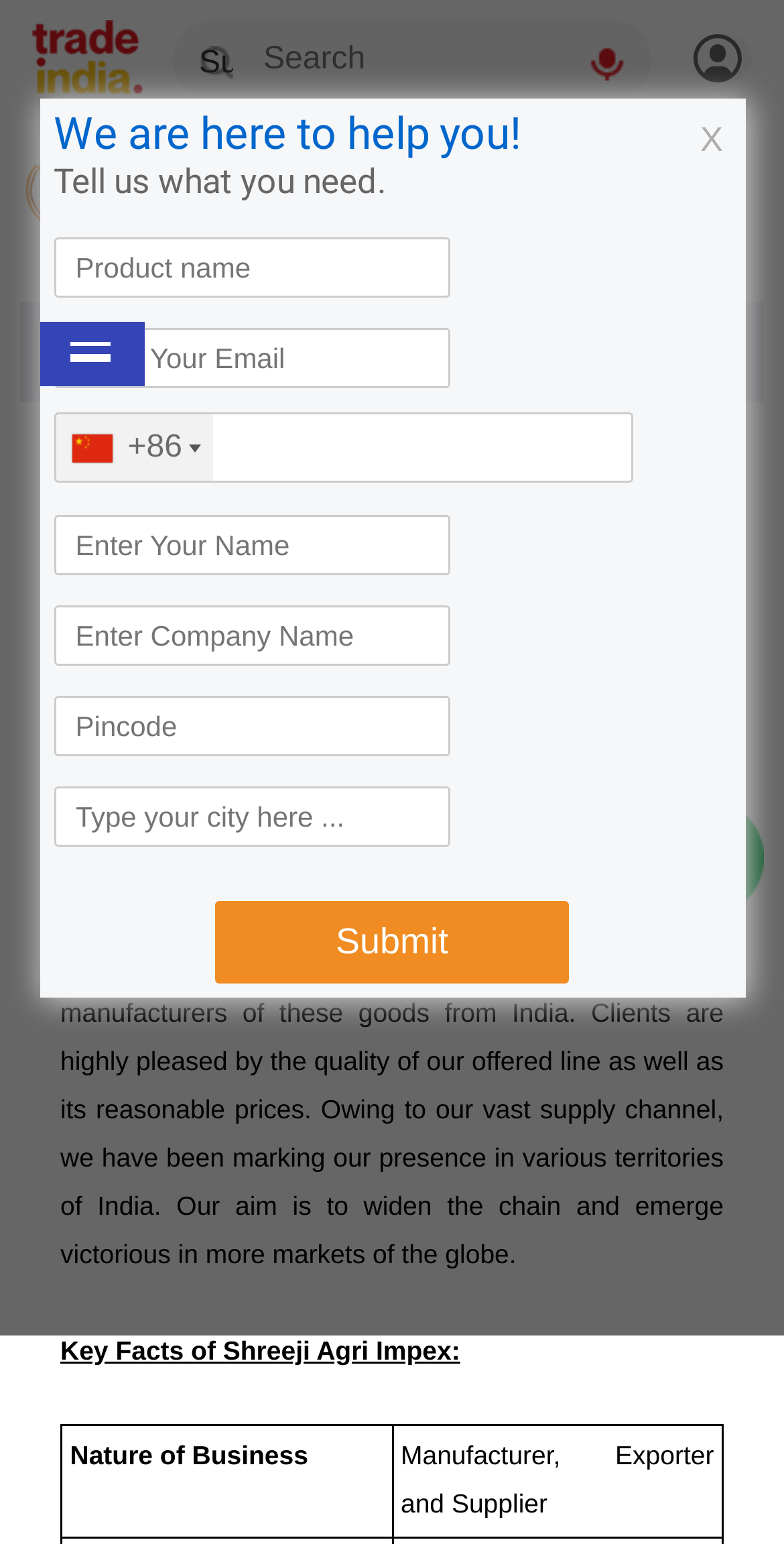Determine the bounding box coordinates of the section I need to click to execute the following instruction: "View company profile". Provide the coordinates as four float numbers between 0 and 1, i.e., [left, top, right, bottom].

[0.077, 0.293, 0.923, 0.453]